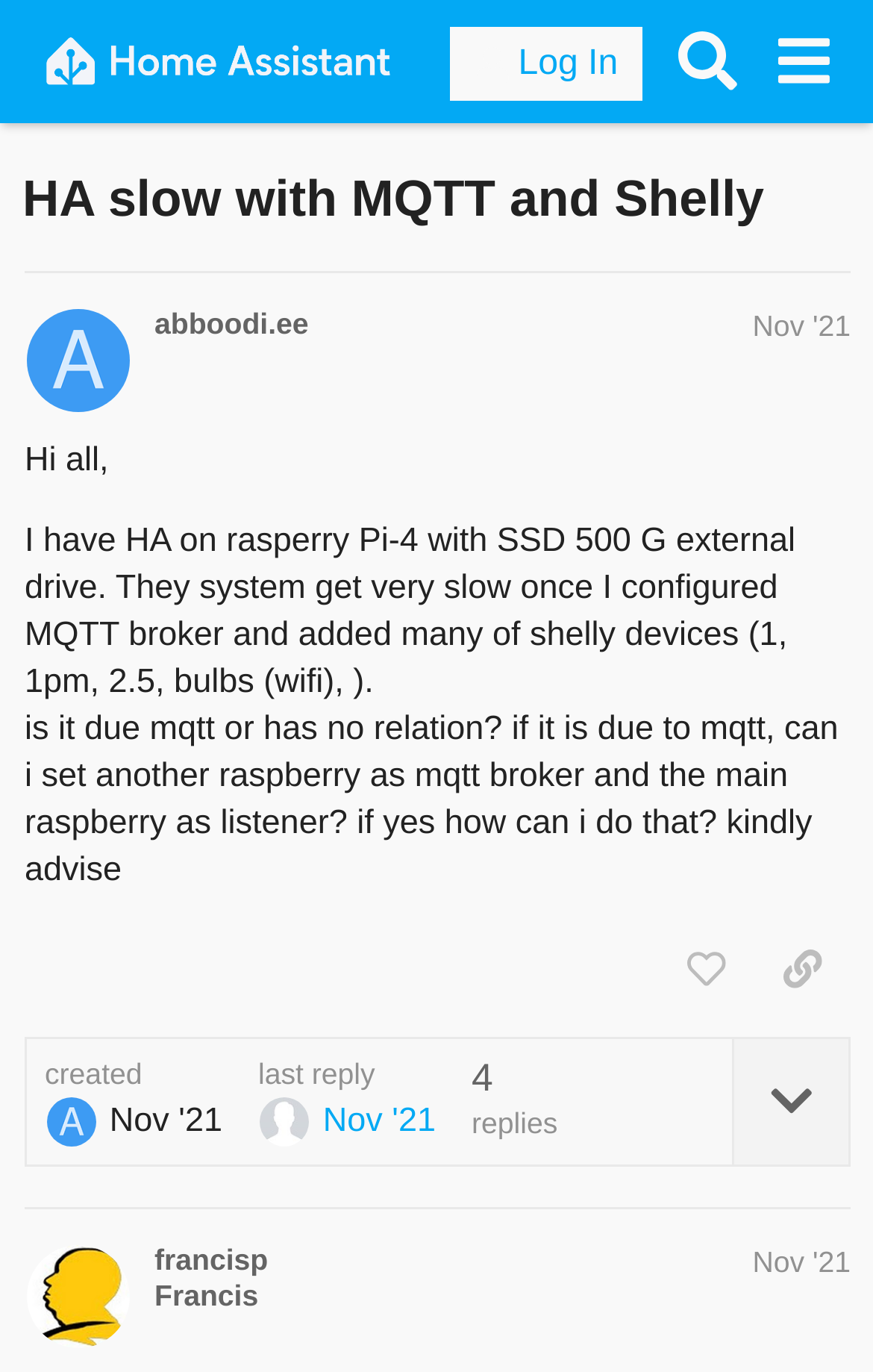Please identify the bounding box coordinates of the element's region that should be clicked to execute the following instruction: "Expand topic details". The bounding box coordinates must be four float numbers between 0 and 1, i.e., [left, top, right, bottom].

[0.838, 0.757, 0.972, 0.849]